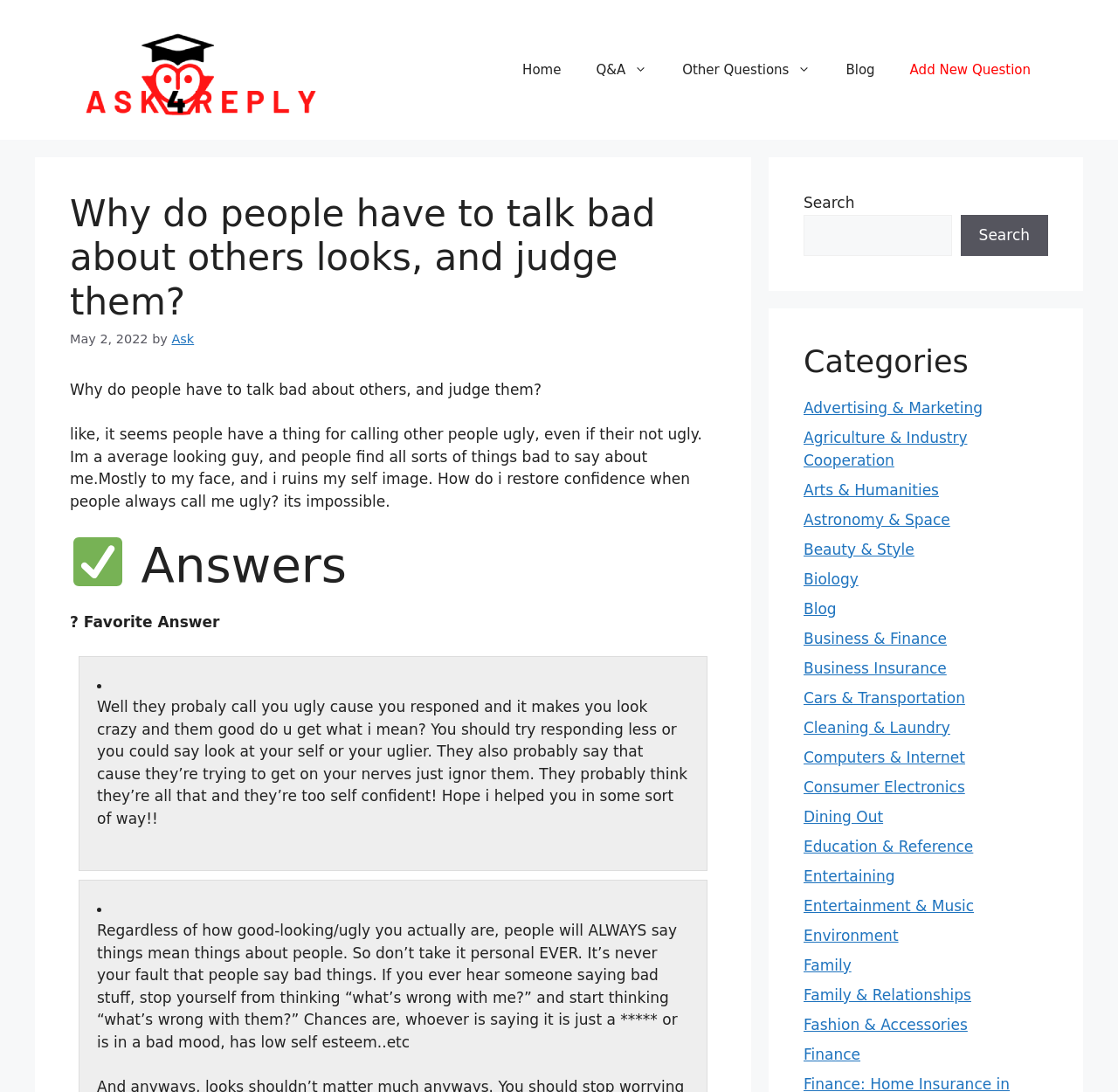Examine the screenshot and answer the question in as much detail as possible: What is the category of the question being asked?

I determined the category by looking at the links in the 'Categories' section, and since the question is about people talking bad about others' looks, it falls under the 'Beauty & Style' category.